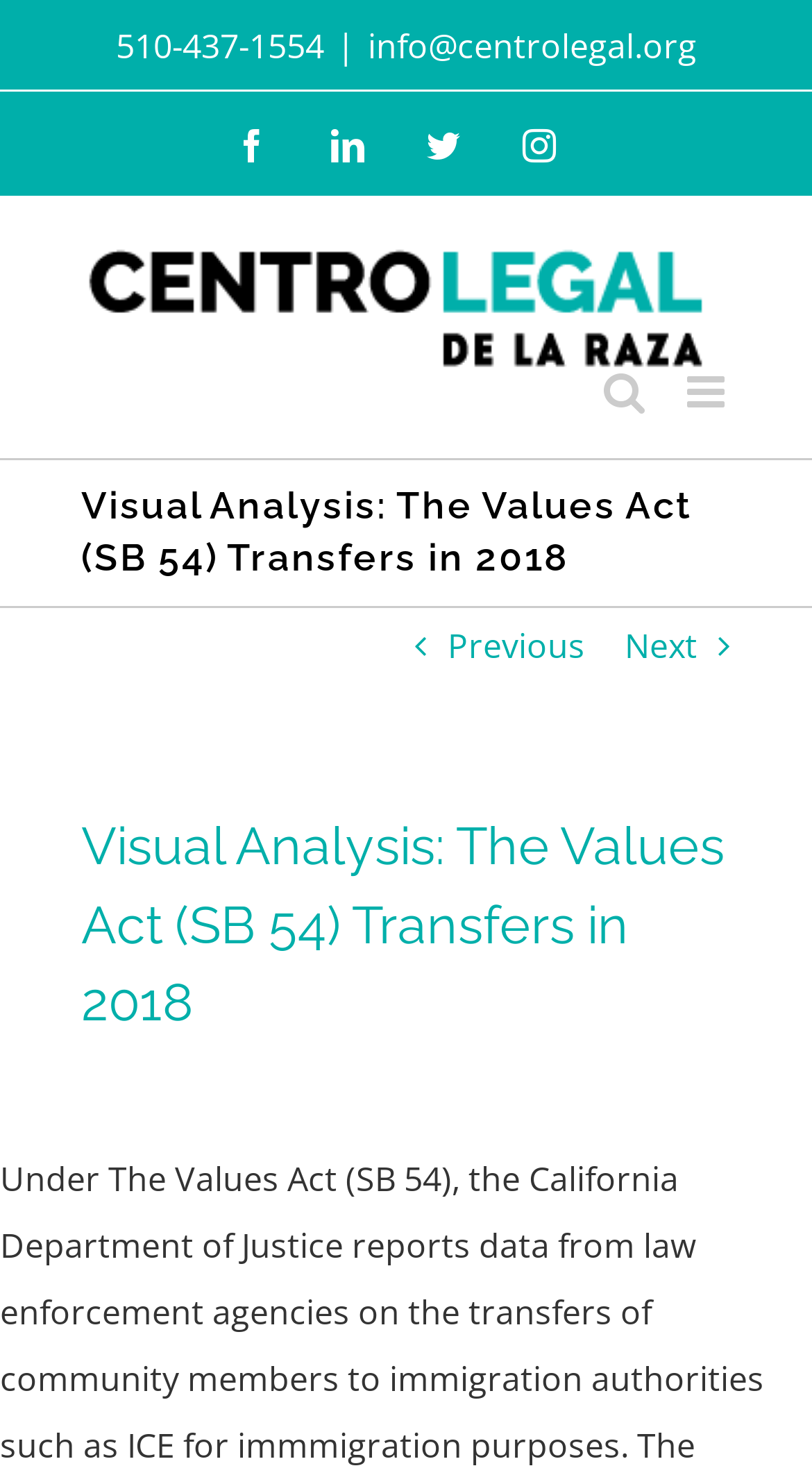Please locate the clickable area by providing the bounding box coordinates to follow this instruction: "Send an email to info@centrolegal.org".

[0.453, 0.015, 0.858, 0.046]